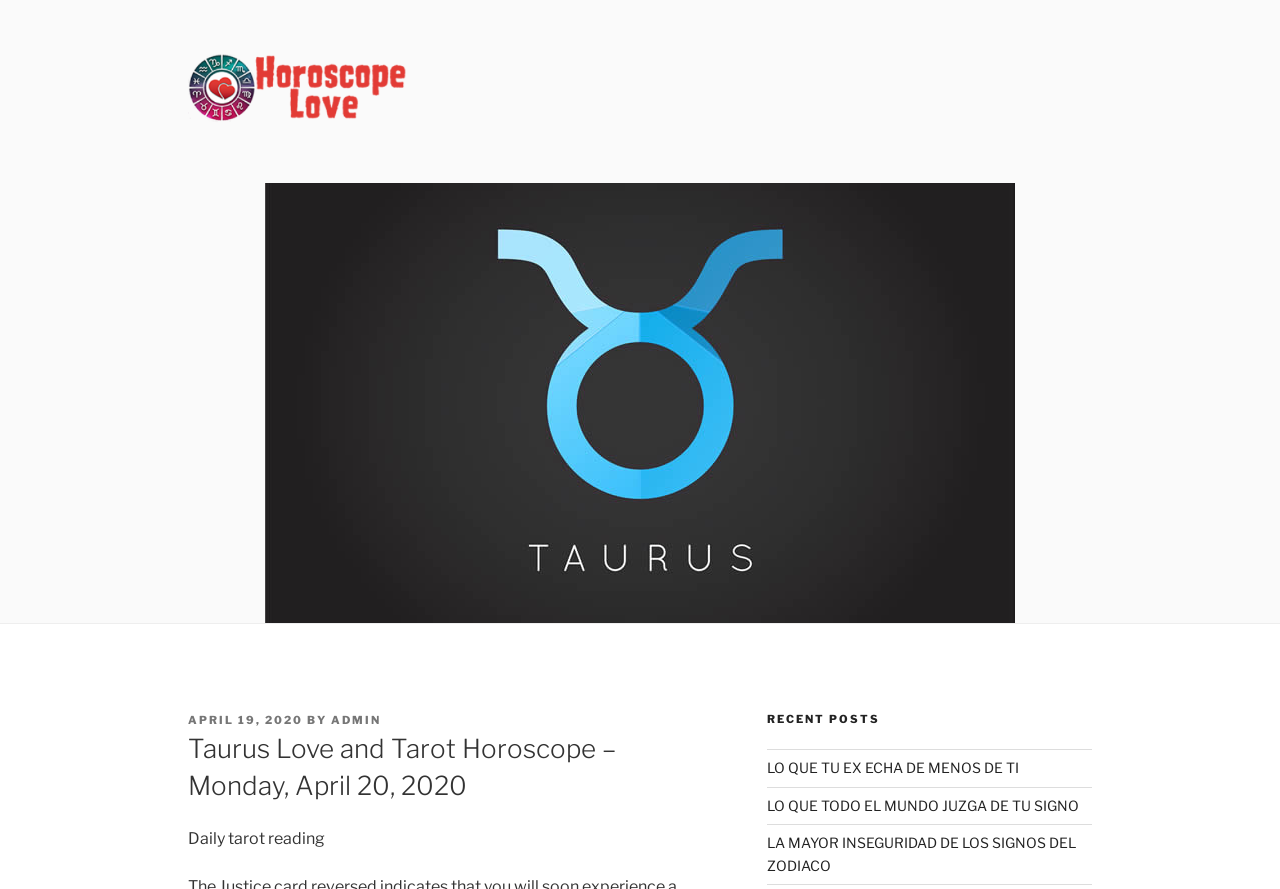Identify and extract the main heading of the webpage.

Taurus Love and Tarot Horoscope – Monday, April 20, 2020